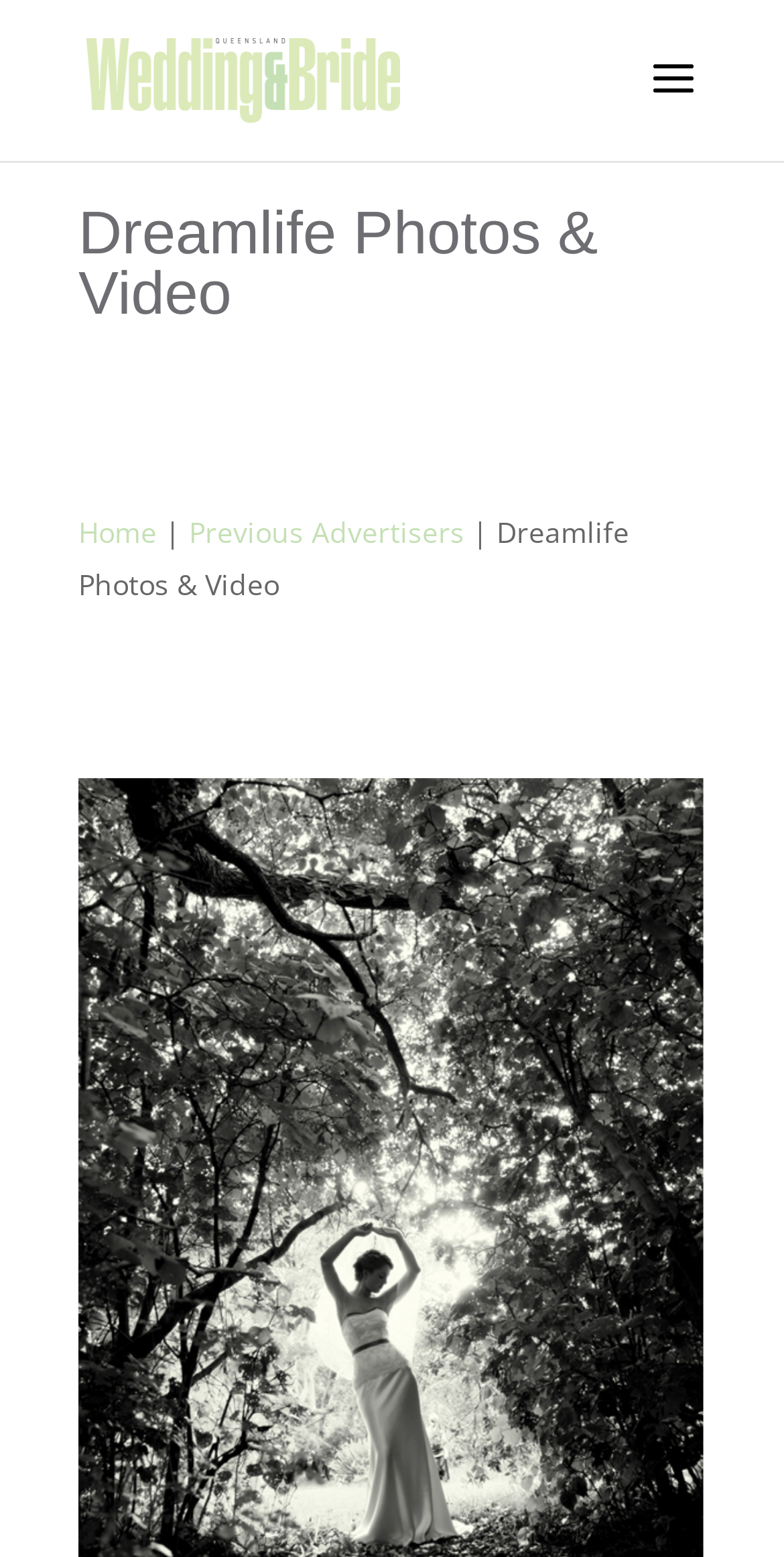Provide the bounding box coordinates of the UI element this sentence describes: "alt="Queensland Wedding and Bride Magazine"".

[0.11, 0.037, 0.51, 0.062]